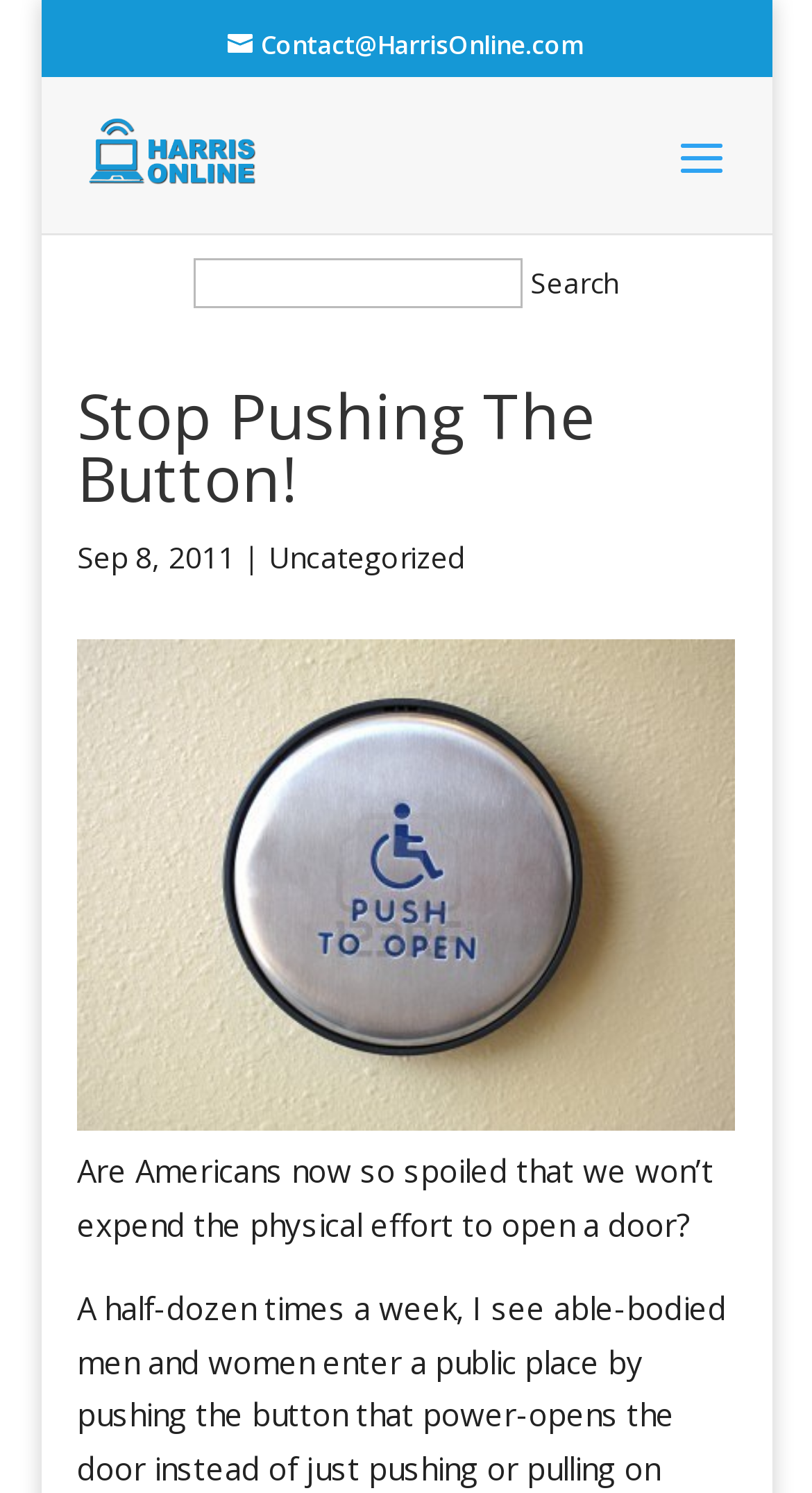What is the author of the article?
Answer with a single word or phrase by referring to the visual content.

Not specified